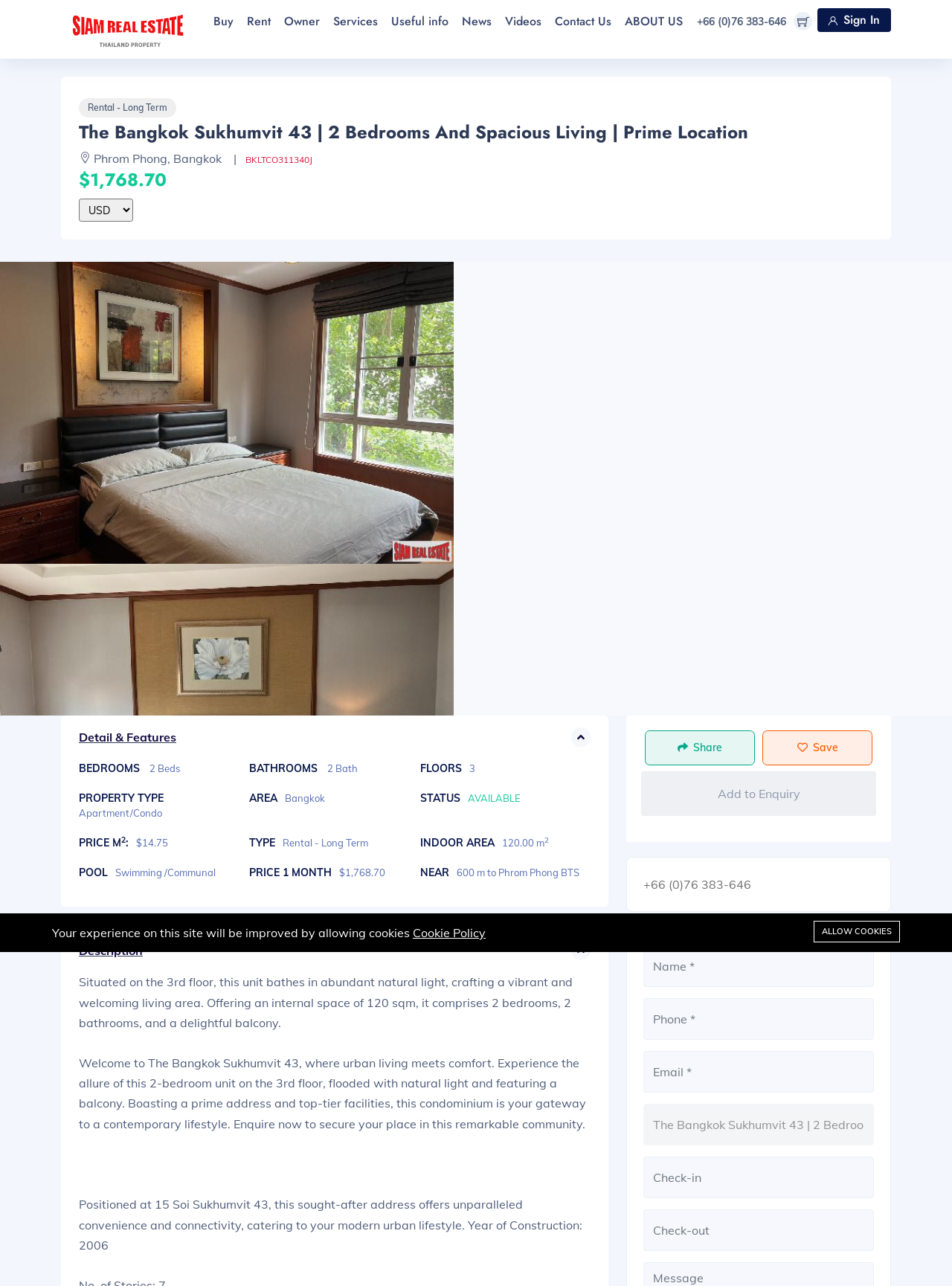Please provide a comprehensive answer to the question below using the information from the image: What is the location of this property?

The webpage mentions 'Phrom Phong, Bangkok' as the location of this property, which suggests that it is situated in the Phrom Phong area of Bangkok.